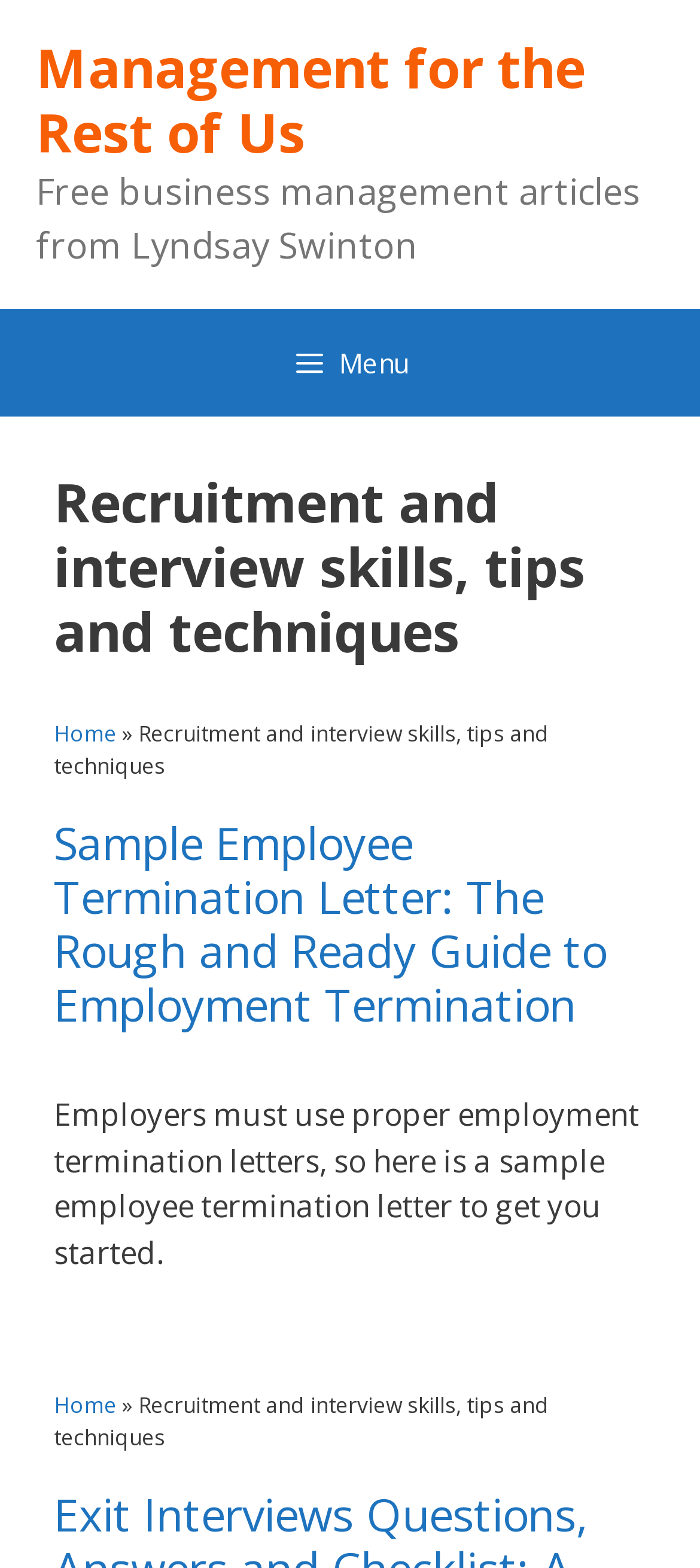Can you give a comprehensive explanation to the question given the content of the image?
What is the name of the website?

I determined the name of the website by looking at the link element with the text 'Management for the Rest of Us' which is located at the top of the webpage.